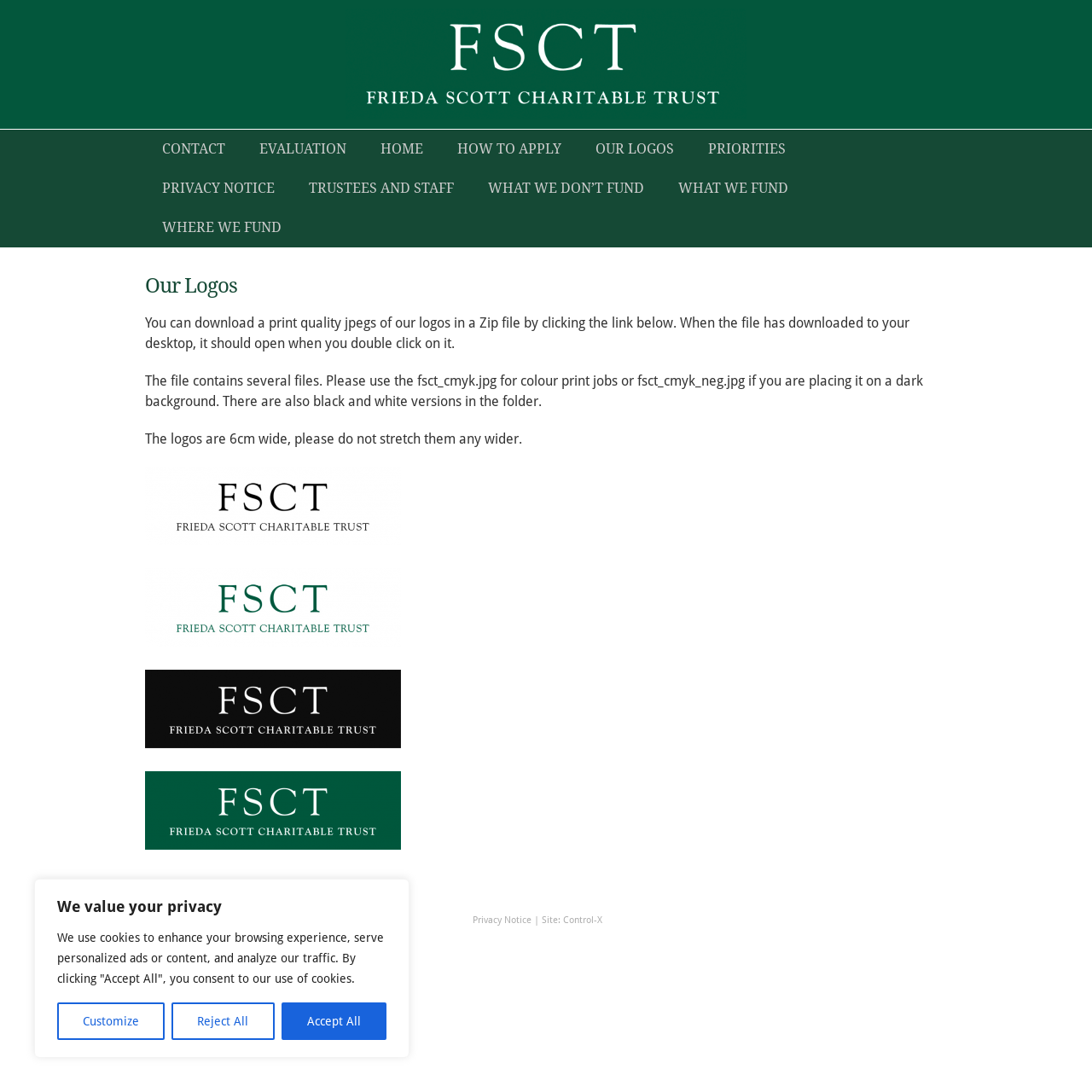Where is the 'CONTACT' link located?
Examine the image closely and answer the question with as much detail as possible.

The 'CONTACT' link is located in the top navigation menu, along with other links such as 'EVALUATION', 'HOME', and 'HOW TO APPLY'.